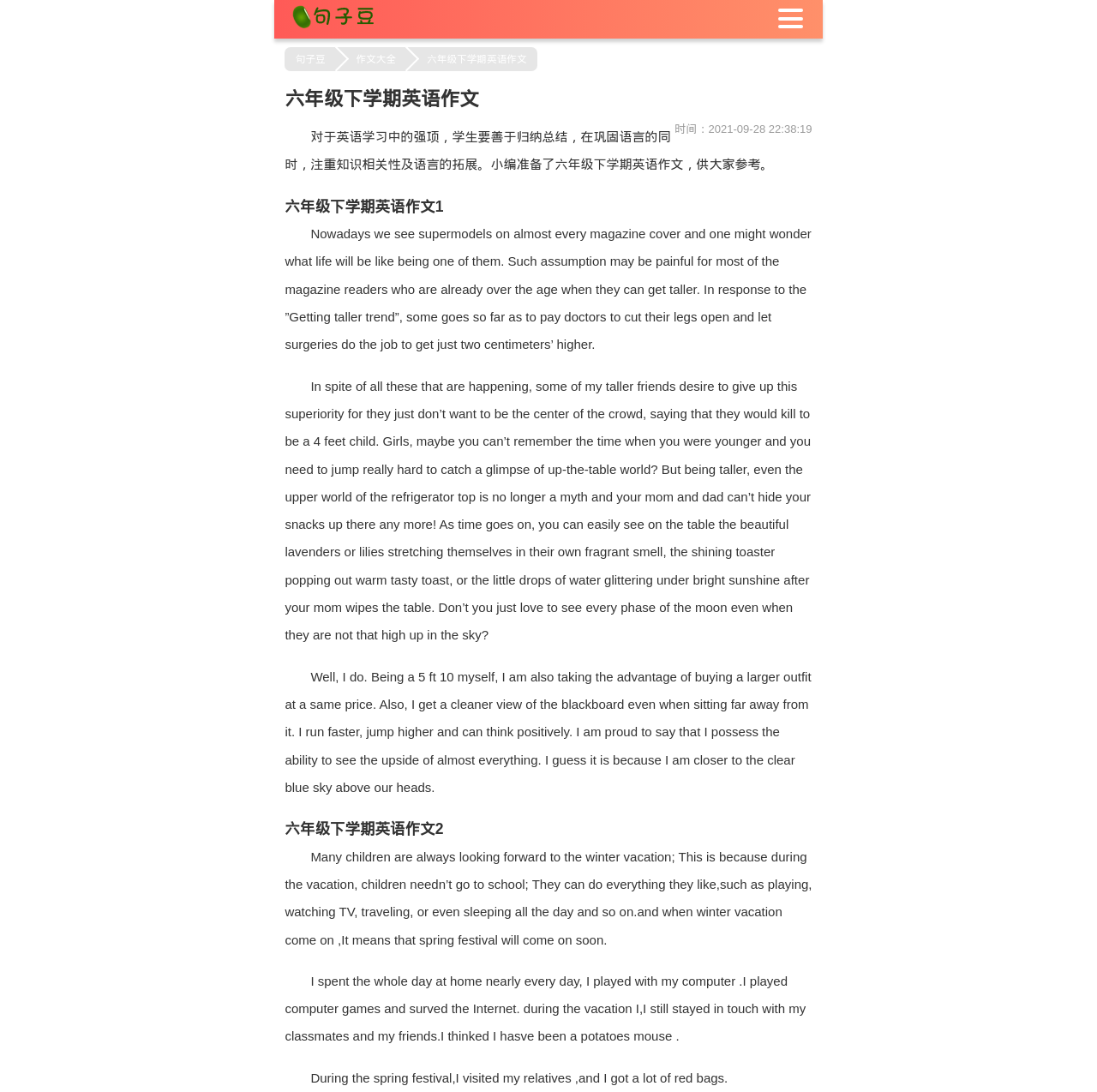How many essays are provided on the webpage?
Give a detailed explanation using the information visible in the image.

The webpage has headings '六年级下学期英语作文1' and '六年级下学期英语作文2', indicating that there are at least two essays provided on the webpage.